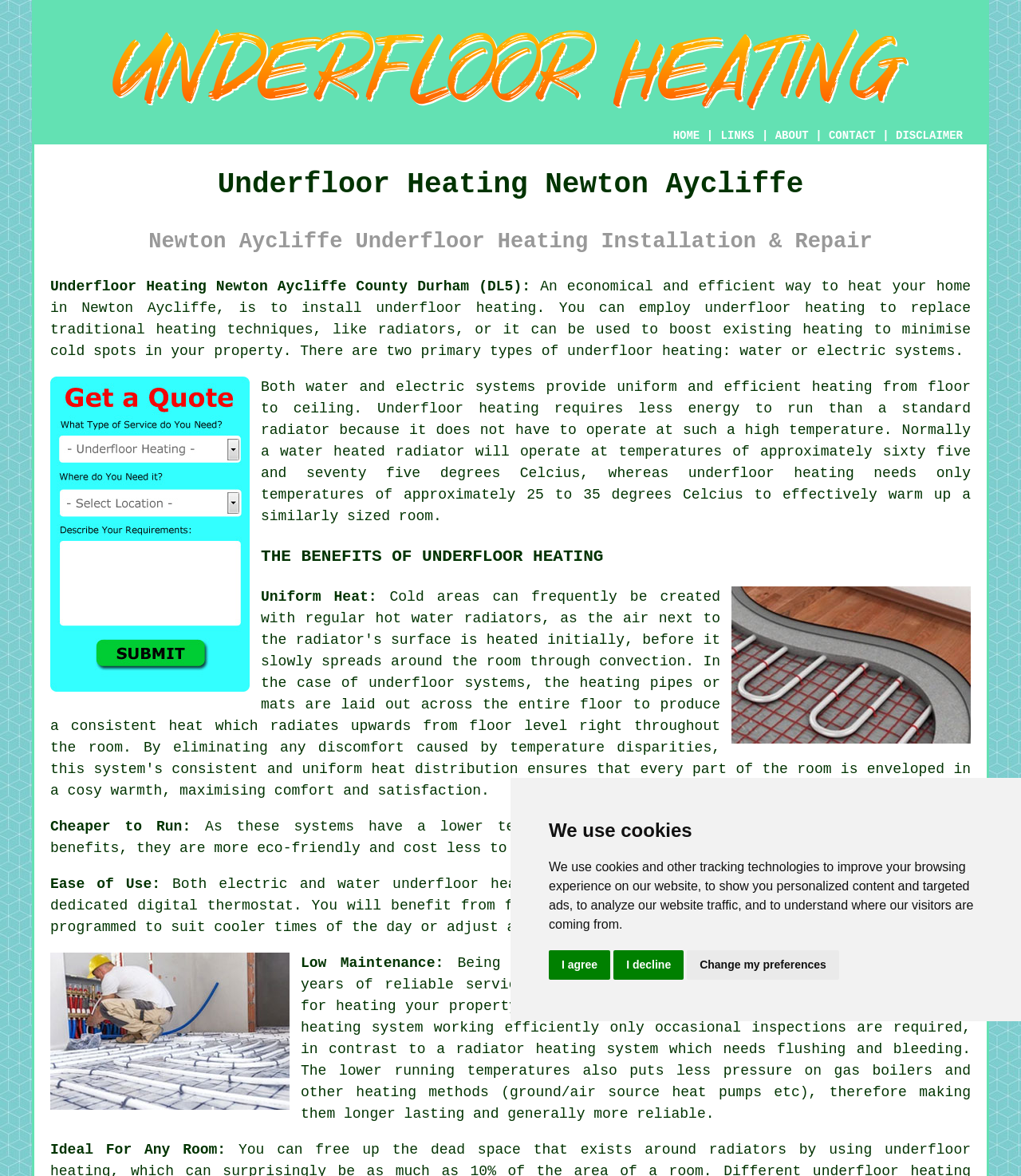What is the benefit of underfloor heating in terms of temperature?
Provide a detailed answer to the question, using the image to inform your response.

The webpage states that underfloor heating requires a lower temperature to deliver the same thermal benefits as traditional heating systems, making it more eco-friendly and cost-effective.